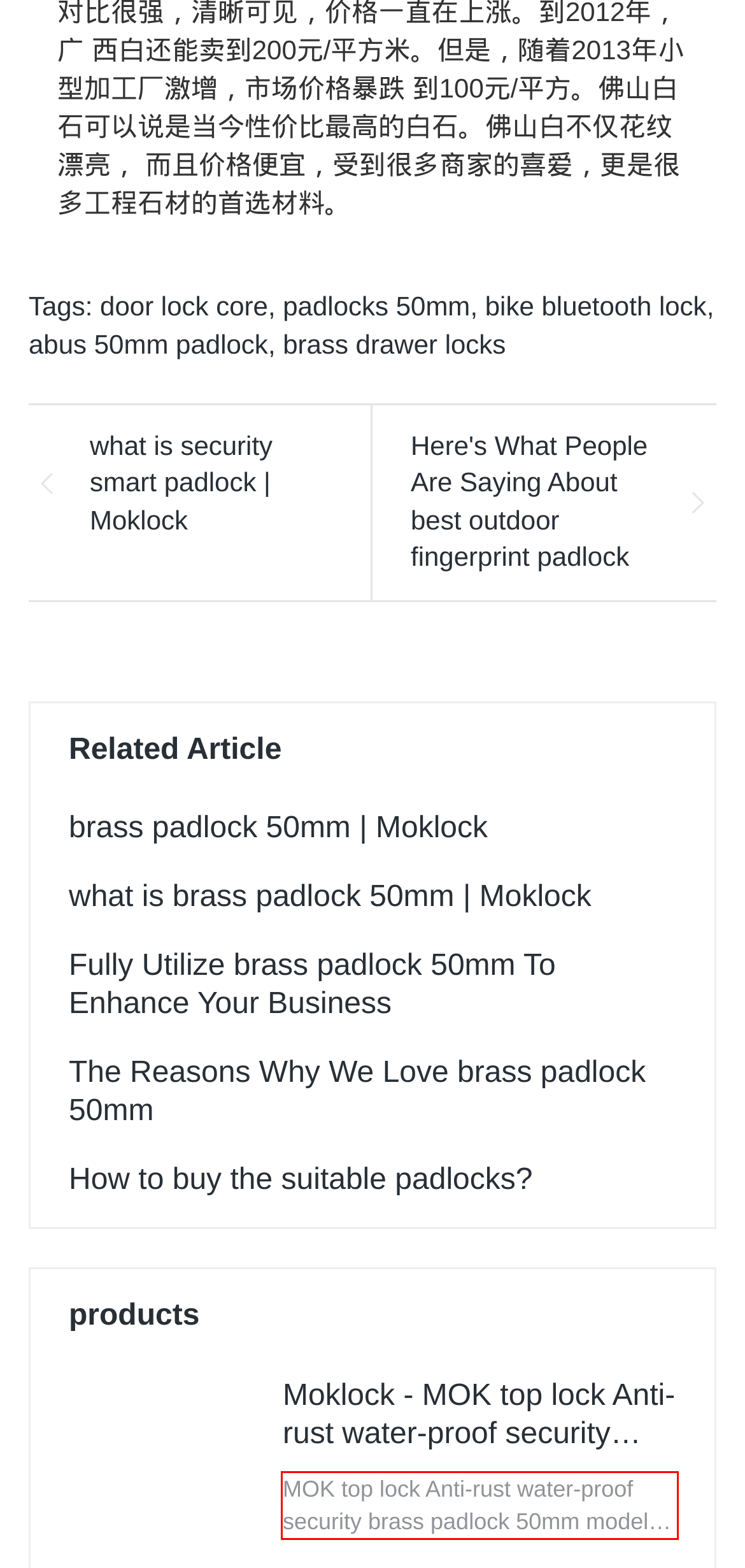Please use OCR to extract the text content from the red bounding box in the provided webpage screenshot.

MOK top lock Anti-rust water-proof security brass padlock 50mm model With greater added value, it can bring high profits to customers and create greater value for customers.Therefore,it has obtained unanimous favorable comments from market.What's more,It has a vast variety of application, including Locks.